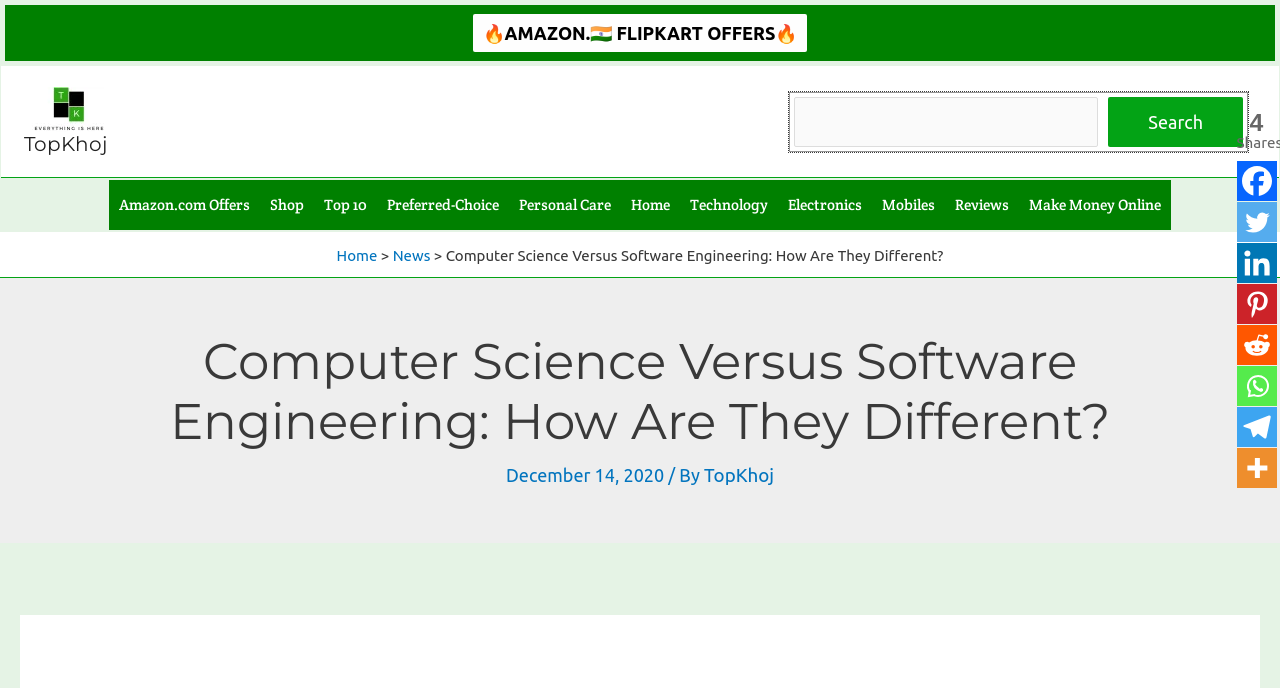Summarize the webpage in an elaborate manner.

The webpage is about comparing computer science and software engineering, with a focus on their differences. At the top, there is a header section with a search bar and a navigation menu. The search bar is located on the right side of the header, accompanied by a search button. The navigation menu is divided into several categories, including Amazon.com Offers, Shop, Top 10, and more.

Below the header, there is a prominent link to "Home" and a brief description of the webpage's content. The main title of the webpage, "Computer Science Versus Software Engineering: How Are They Different?", is displayed in a large font size.

On the right side of the webpage, there are several social media links, including Facebook, Twitter, Linkedin, and more, allowing users to share the content. Above these links, there is a small section displaying the total number of shares.

The webpage also features several advertisements and promotional links, including a banner at the top with a Flipkart offer and a link to TopKhoj. There are also several links to other articles or categories, such as News and Reviews.

The main content of the webpage is a detailed article comparing computer science and software engineering, with a publication date of December 14, 2020. The article is written by an author from TopKhoj.